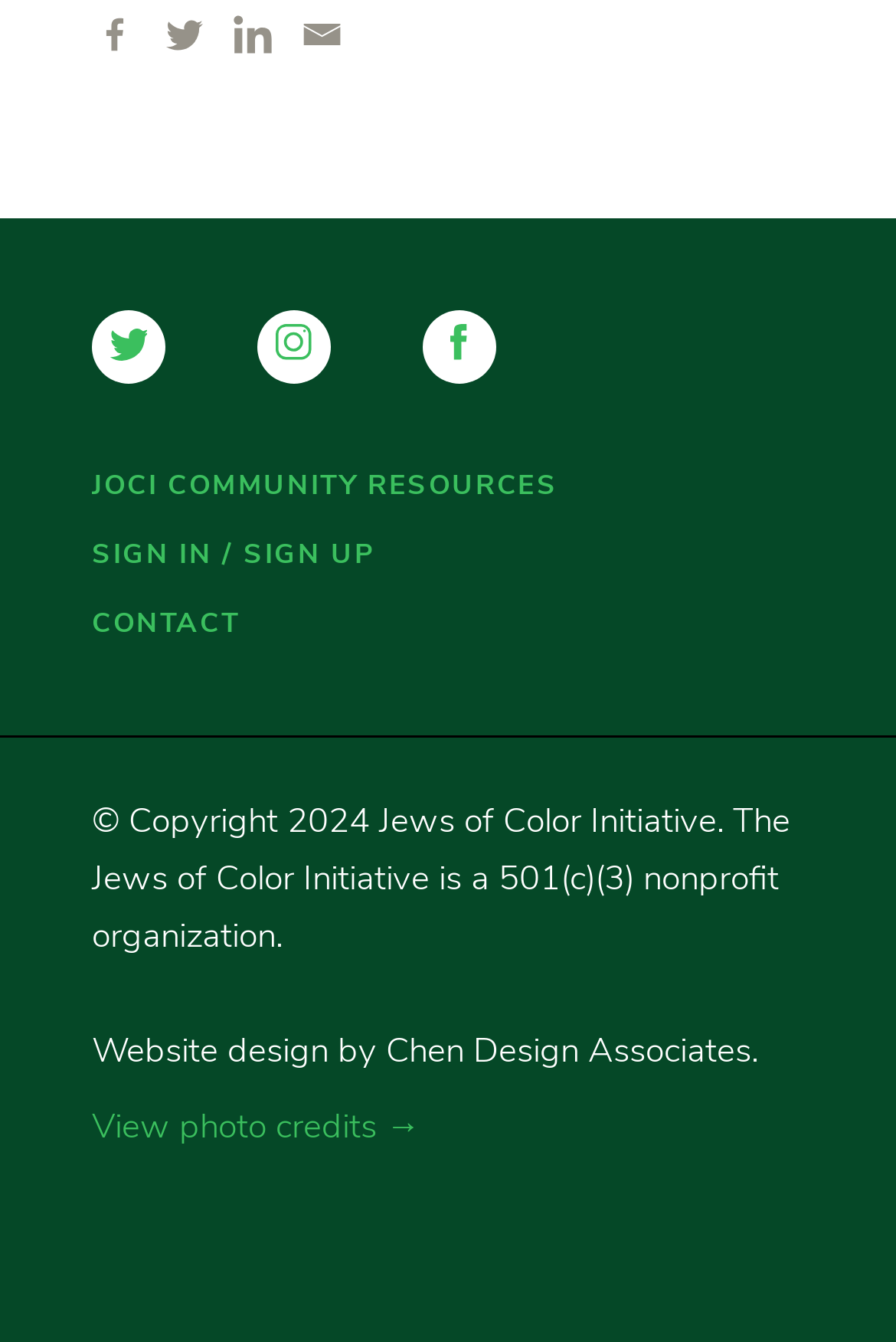Determine the bounding box for the UI element described here: "Chen Design Associates".

[0.431, 0.772, 0.838, 0.798]